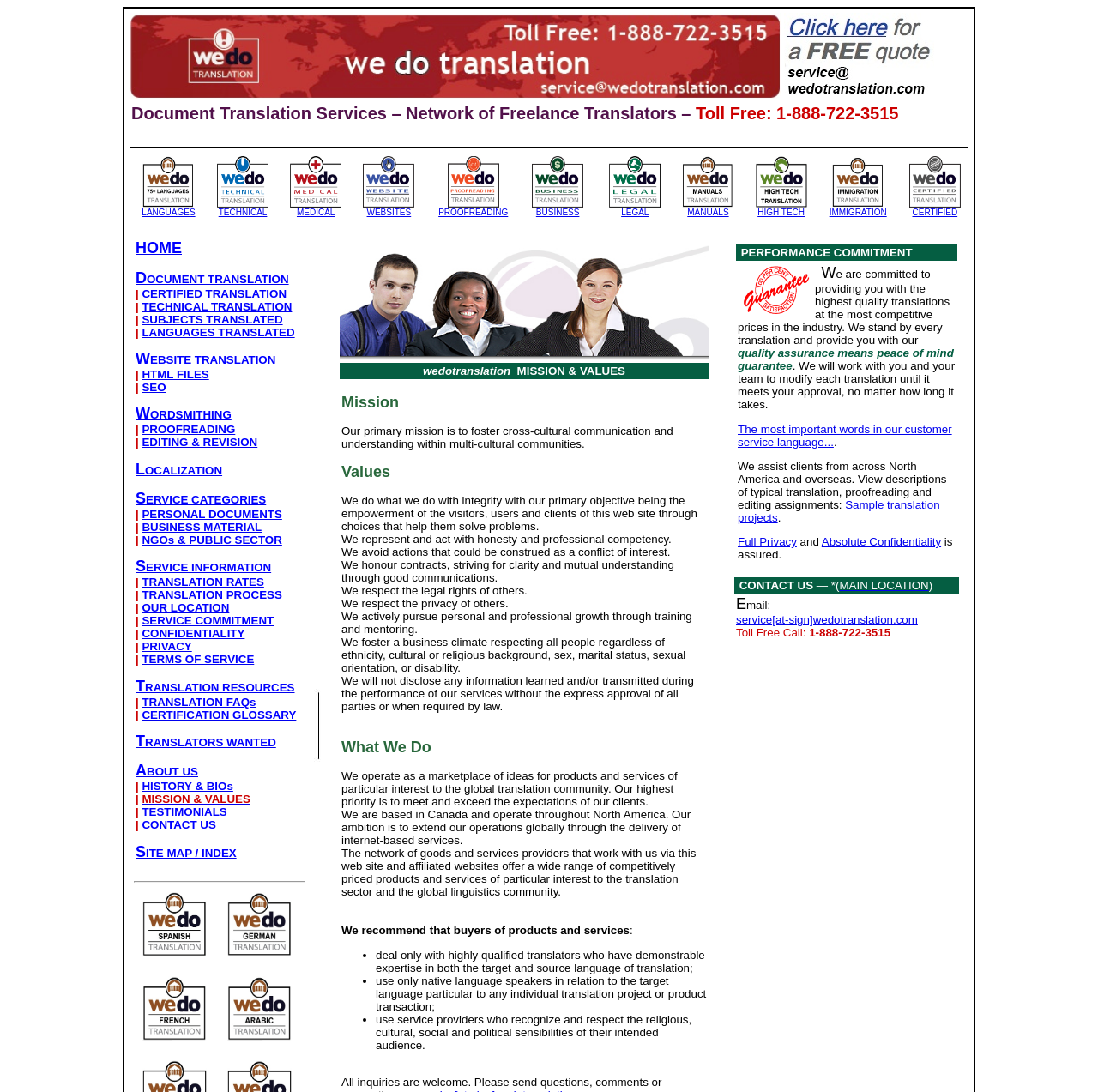Provide the bounding box coordinates of the area you need to click to execute the following instruction: "Get a free document translation quote".

[0.714, 0.081, 0.851, 0.093]